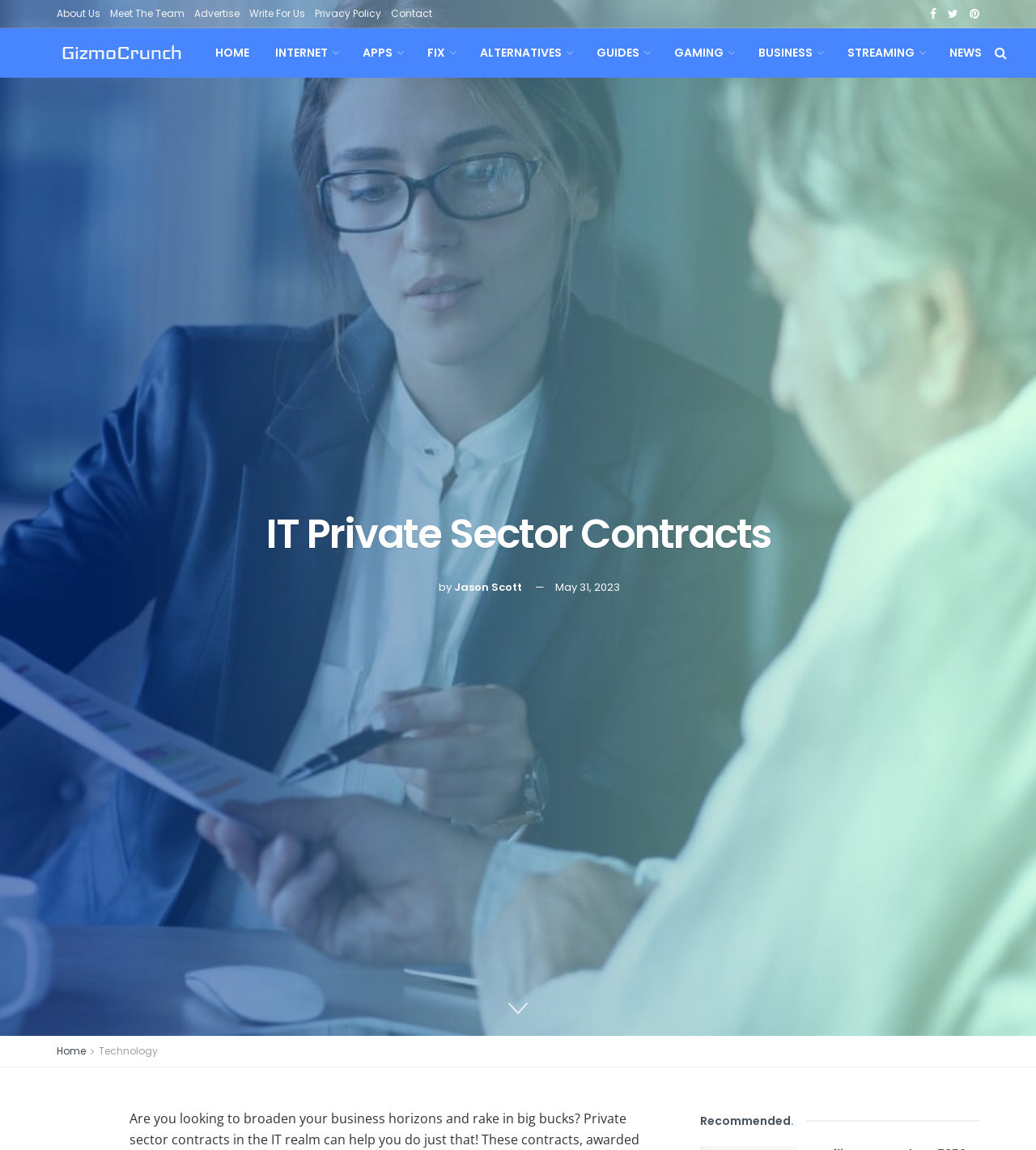Extract the main title from the webpage.

IT Private Sector Contracts